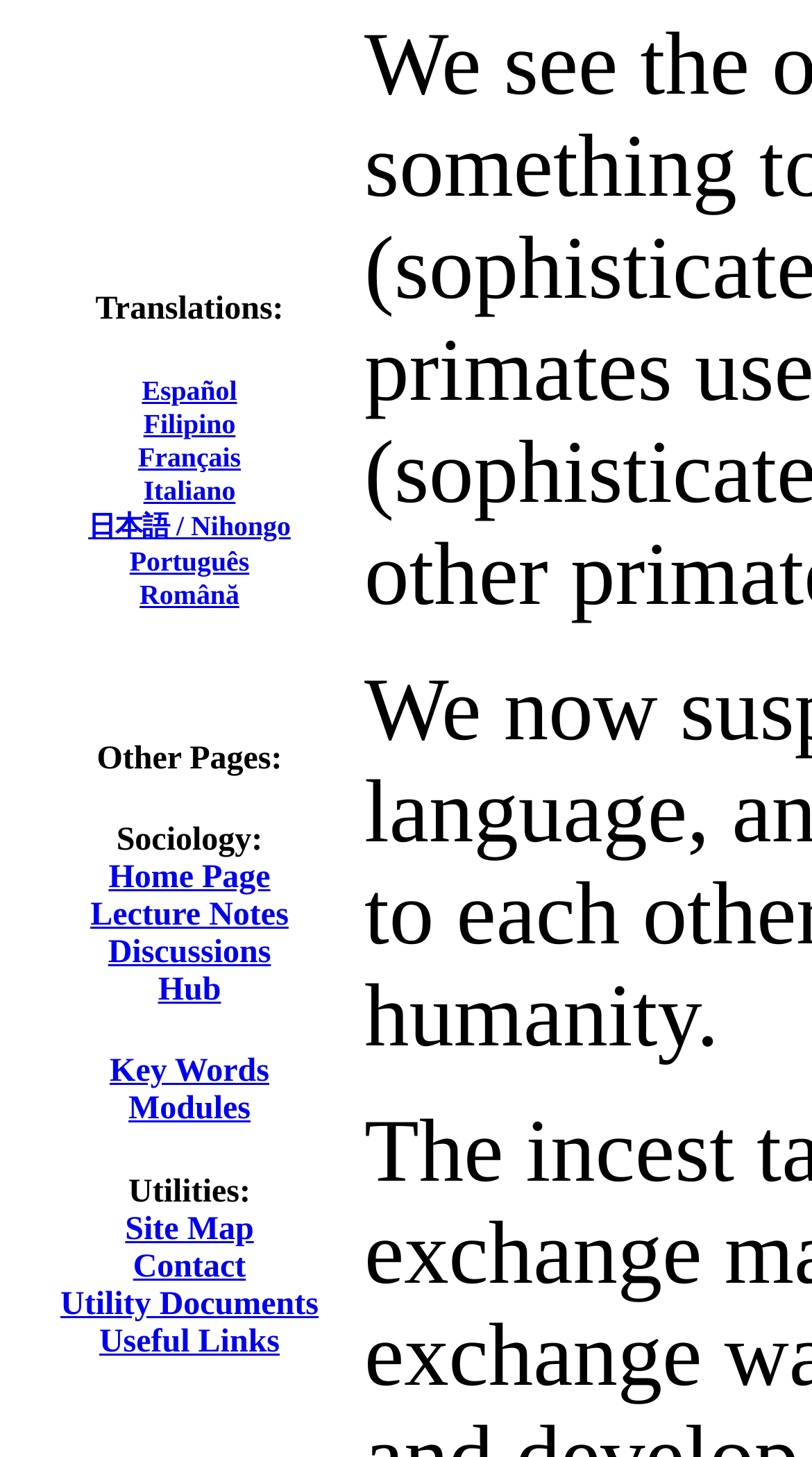Provide your answer to the question using just one word or phrase: What is the category of the 'Key Words' page?

Modules